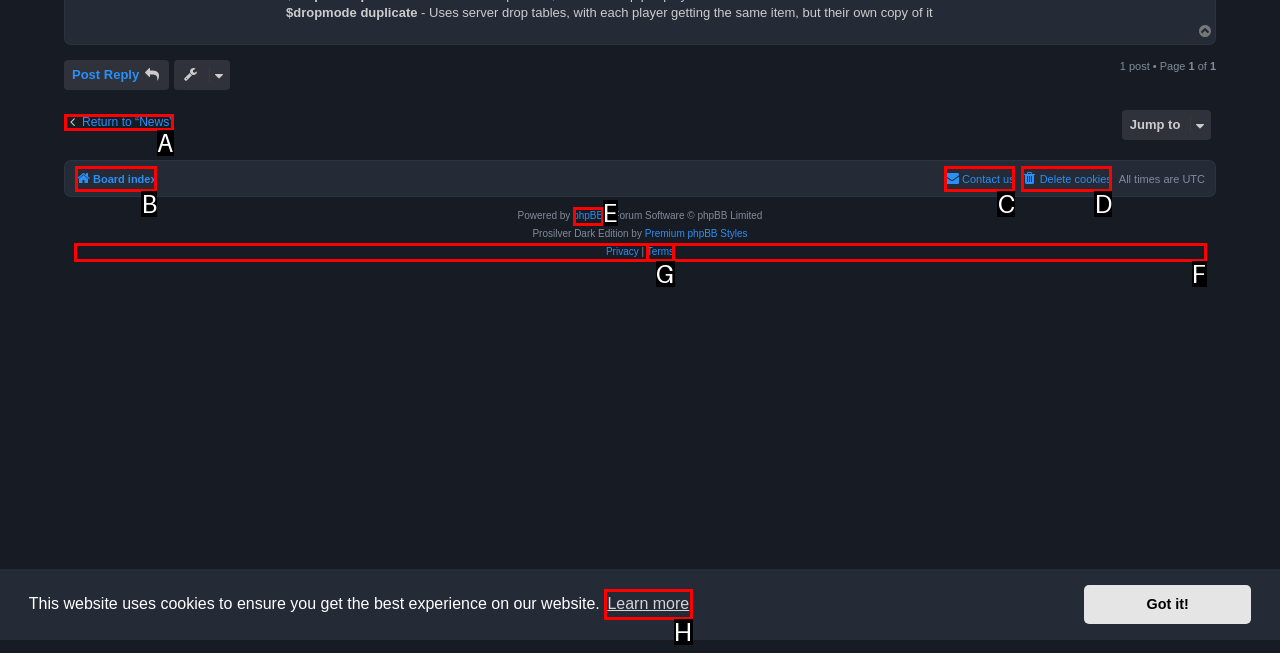Which UI element corresponds to this description: Return to “News”
Reply with the letter of the correct option.

A